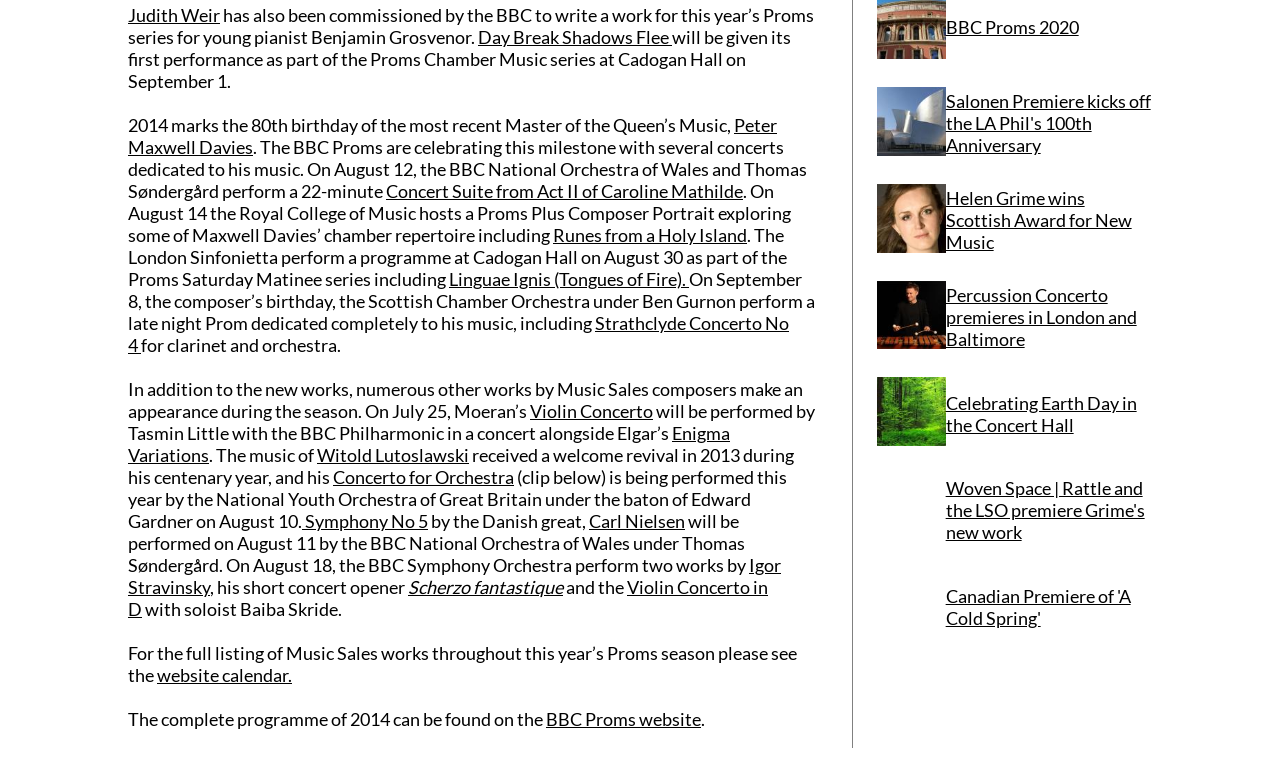Please locate the bounding box coordinates of the region I need to click to follow this instruction: "Read more about Peter Maxwell Davies".

[0.1, 0.151, 0.607, 0.209]